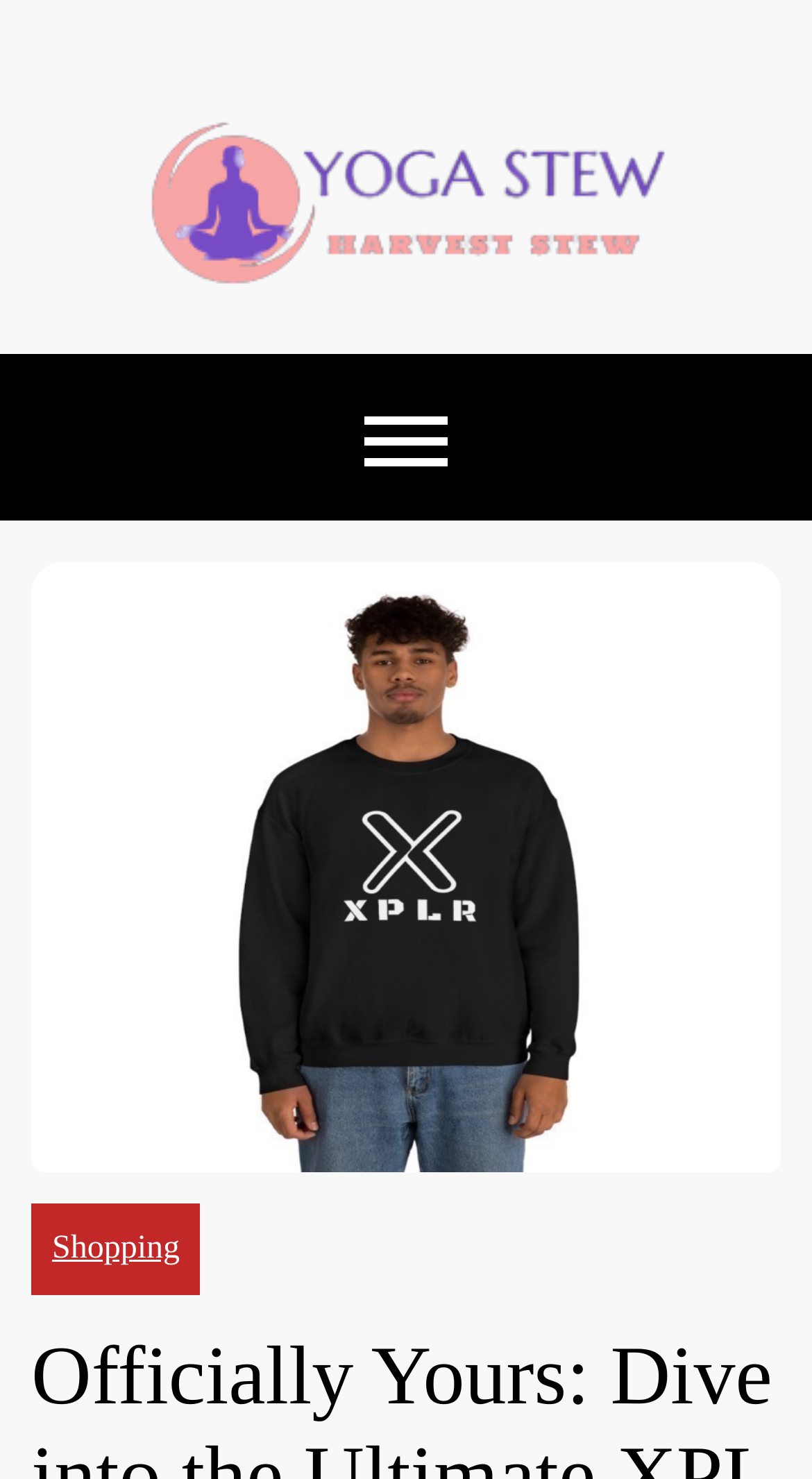What is the purpose of the button?
Using the visual information, respond with a single word or phrase.

Unknown